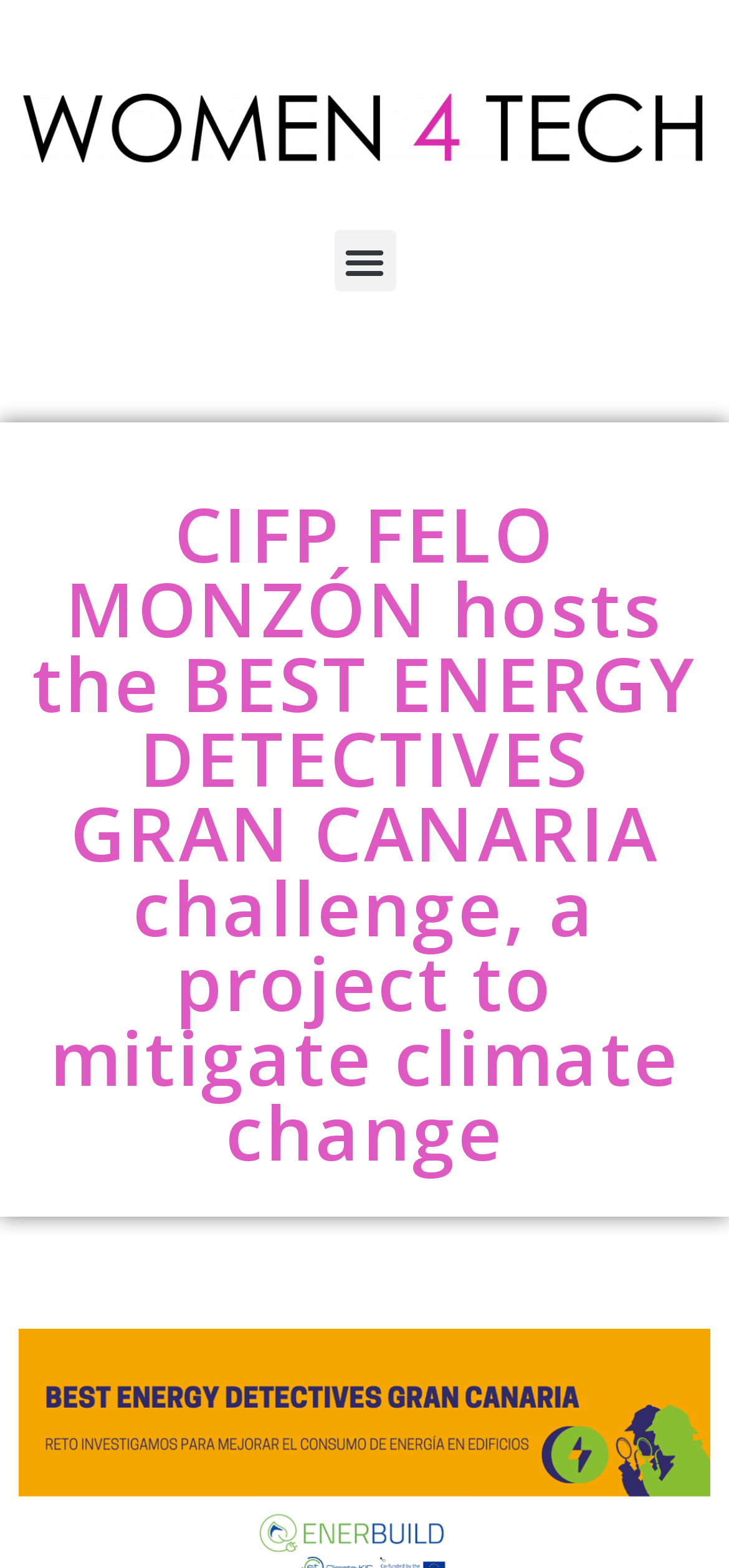Extract the primary headline from the webpage and present its text.

CIFP FELO MONZÓN hosts the BEST ENERGY DETECTIVES GRAN CANARIA challenge, a project to mitigate climate change